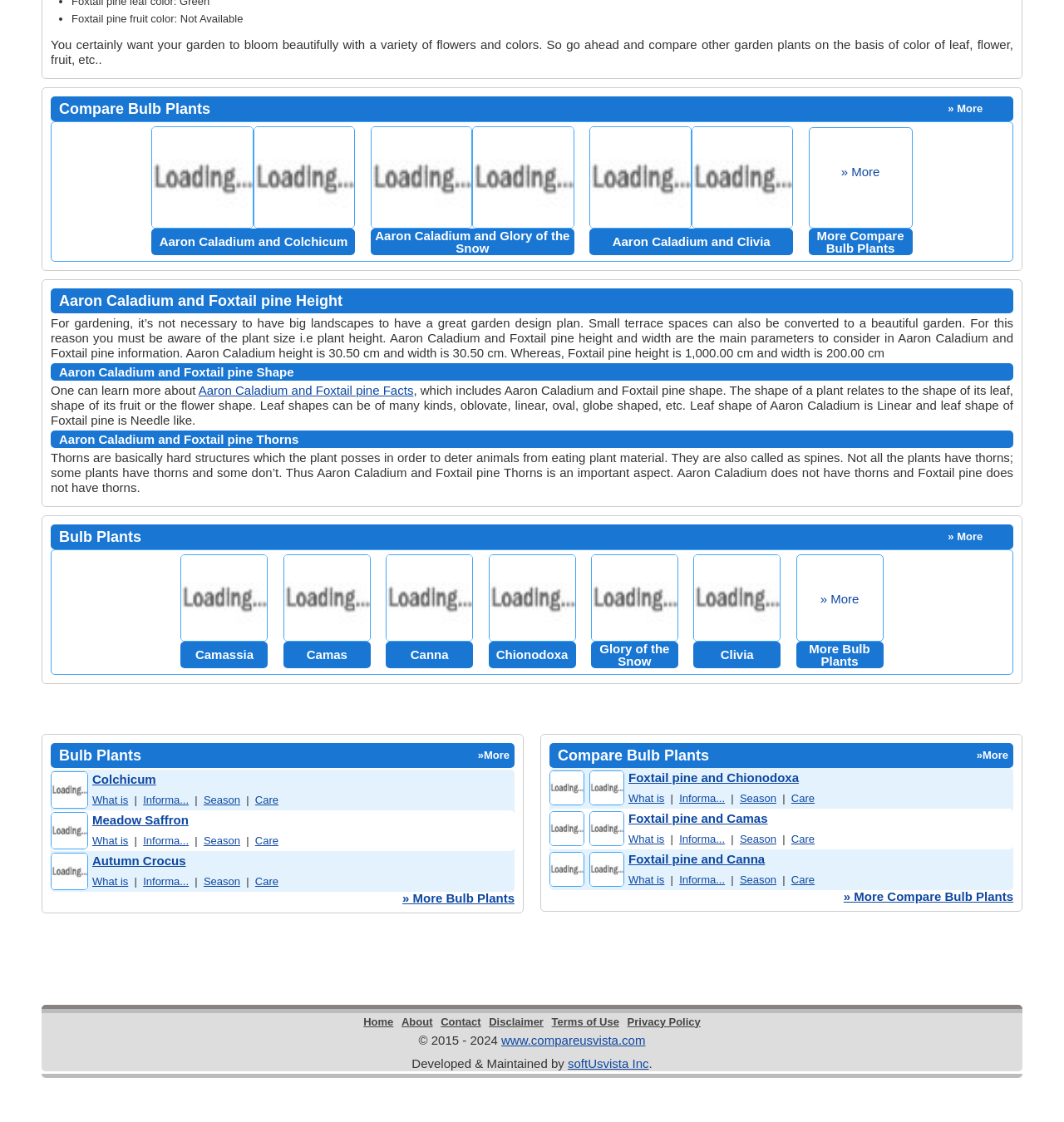Please mark the clickable region by giving the bounding box coordinates needed to complete this instruction: "Check Colchicum Plant information".

[0.048, 0.696, 0.083, 0.709]